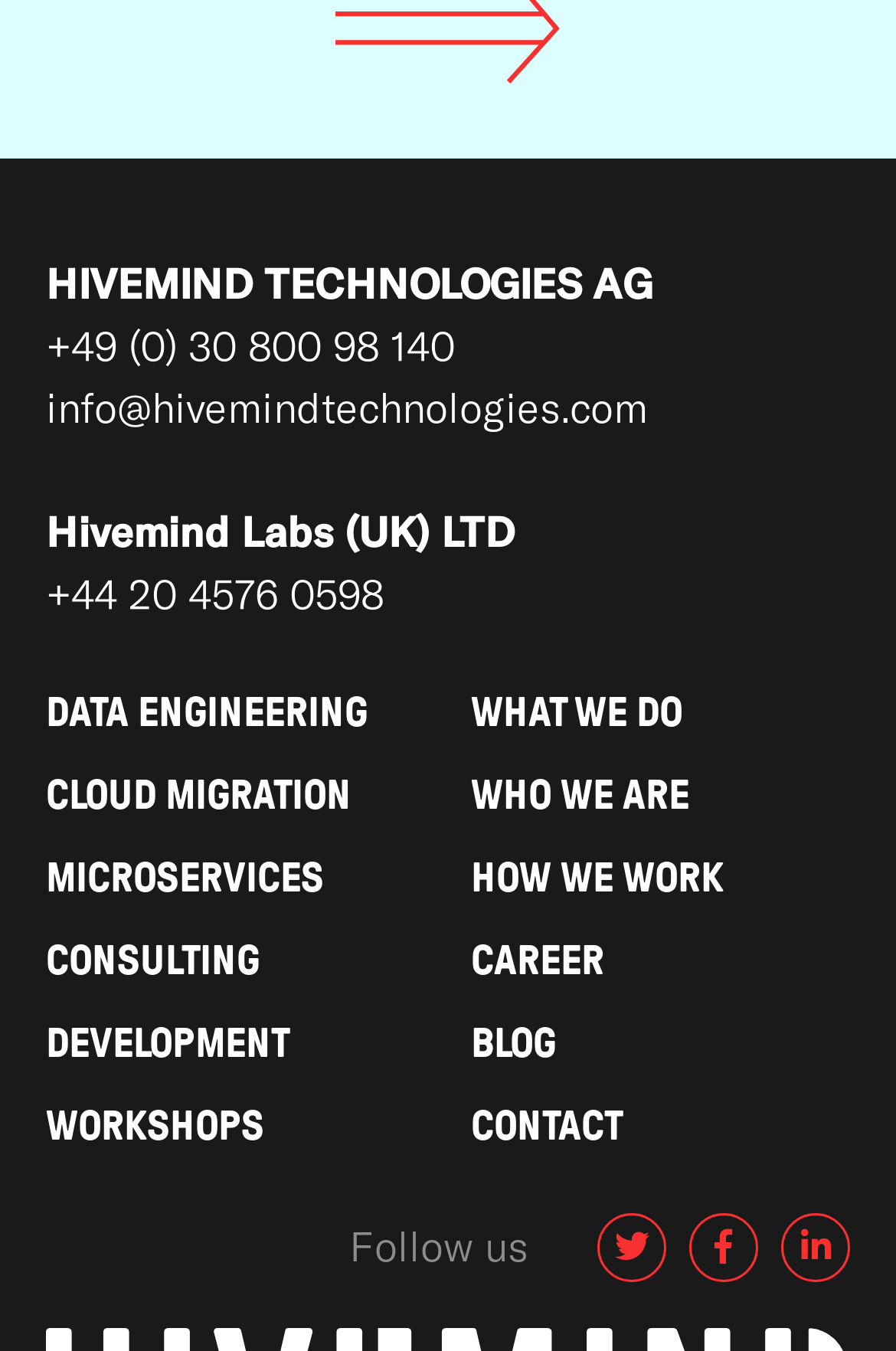Using the description: "Data Engineering", determine the UI element's bounding box coordinates. Ensure the coordinates are in the format of four float numbers between 0 and 1, i.e., [left, top, right, bottom].

[0.051, 0.51, 0.41, 0.544]